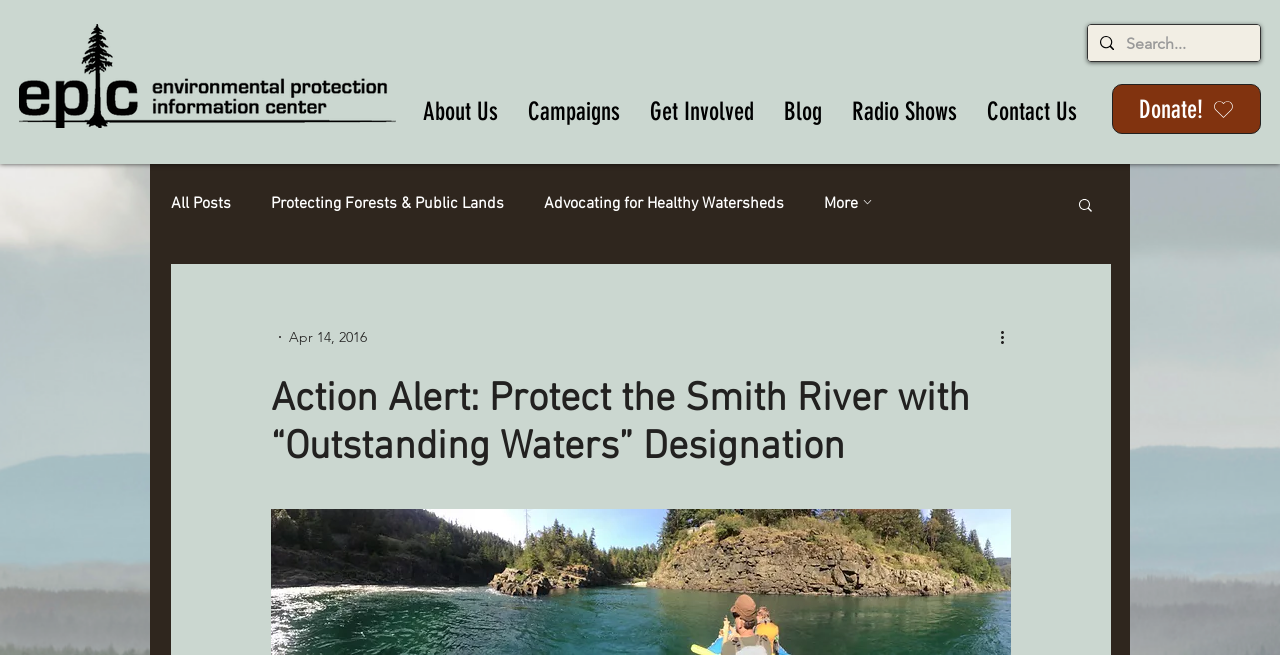Please provide the bounding box coordinates for the element that needs to be clicked to perform the following instruction: "Sort messages by date". The coordinates should be given as four float numbers between 0 and 1, i.e., [left, top, right, bottom].

None